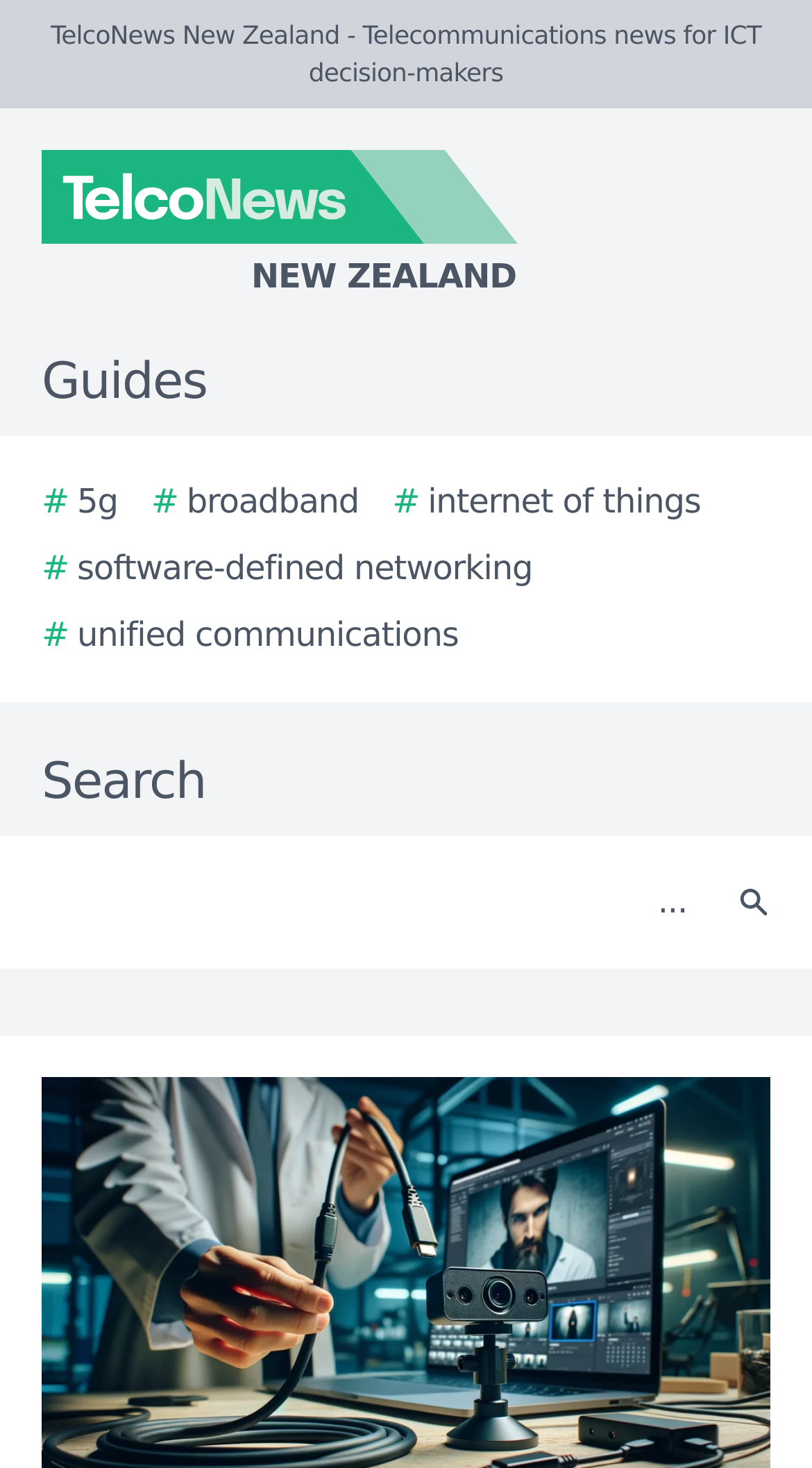How many images are there on the webpage?
Kindly offer a detailed explanation using the data available in the image.

I counted the number of image elements on the webpage, which are the 'TelcoNews New Zealand logo' and the small icon inside the 'Search' button.